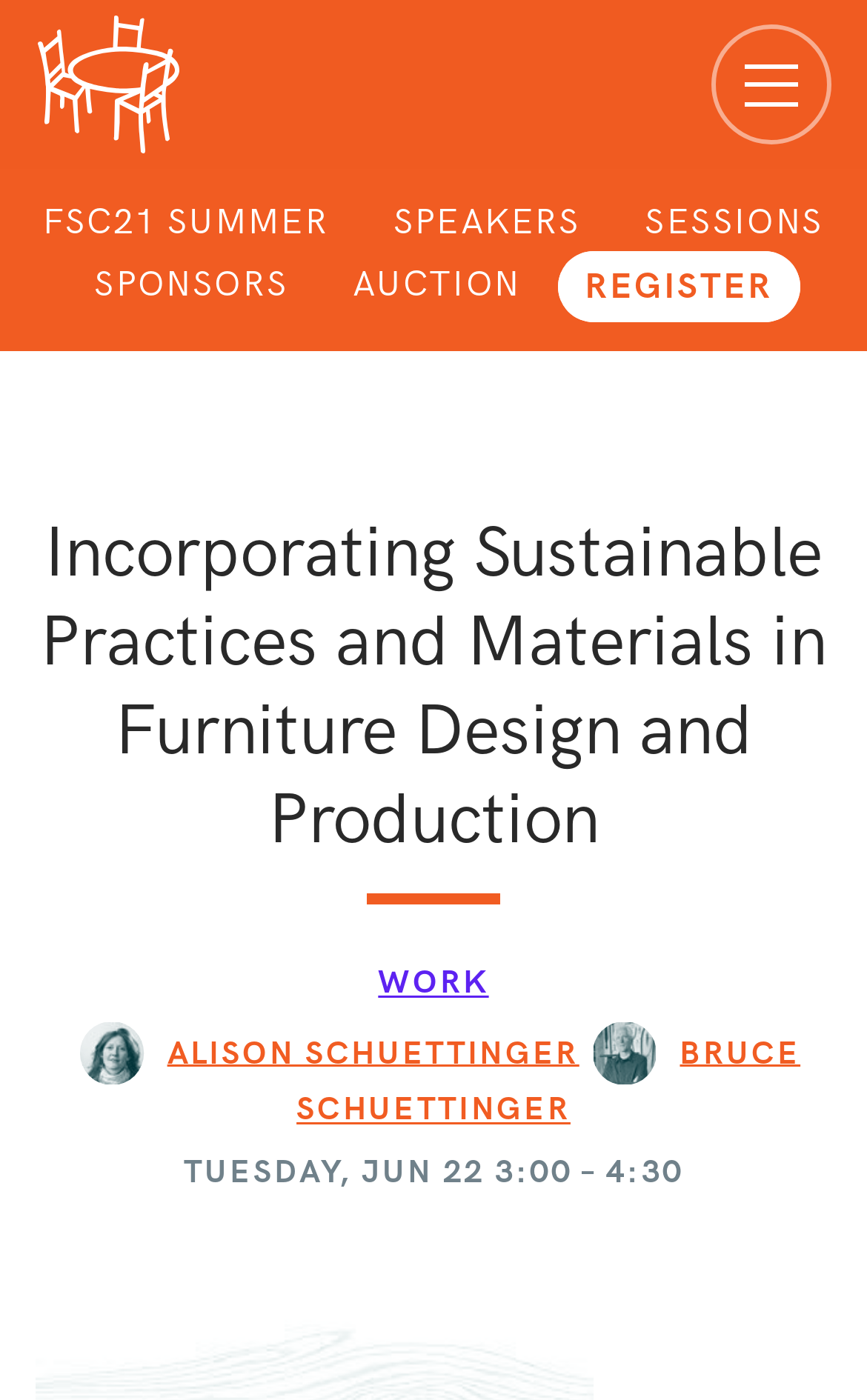Please indicate the bounding box coordinates for the clickable area to complete the following task: "Visit the 'WORK' page". The coordinates should be specified as four float numbers between 0 and 1, i.e., [left, top, right, bottom].

[0.436, 0.689, 0.564, 0.716]